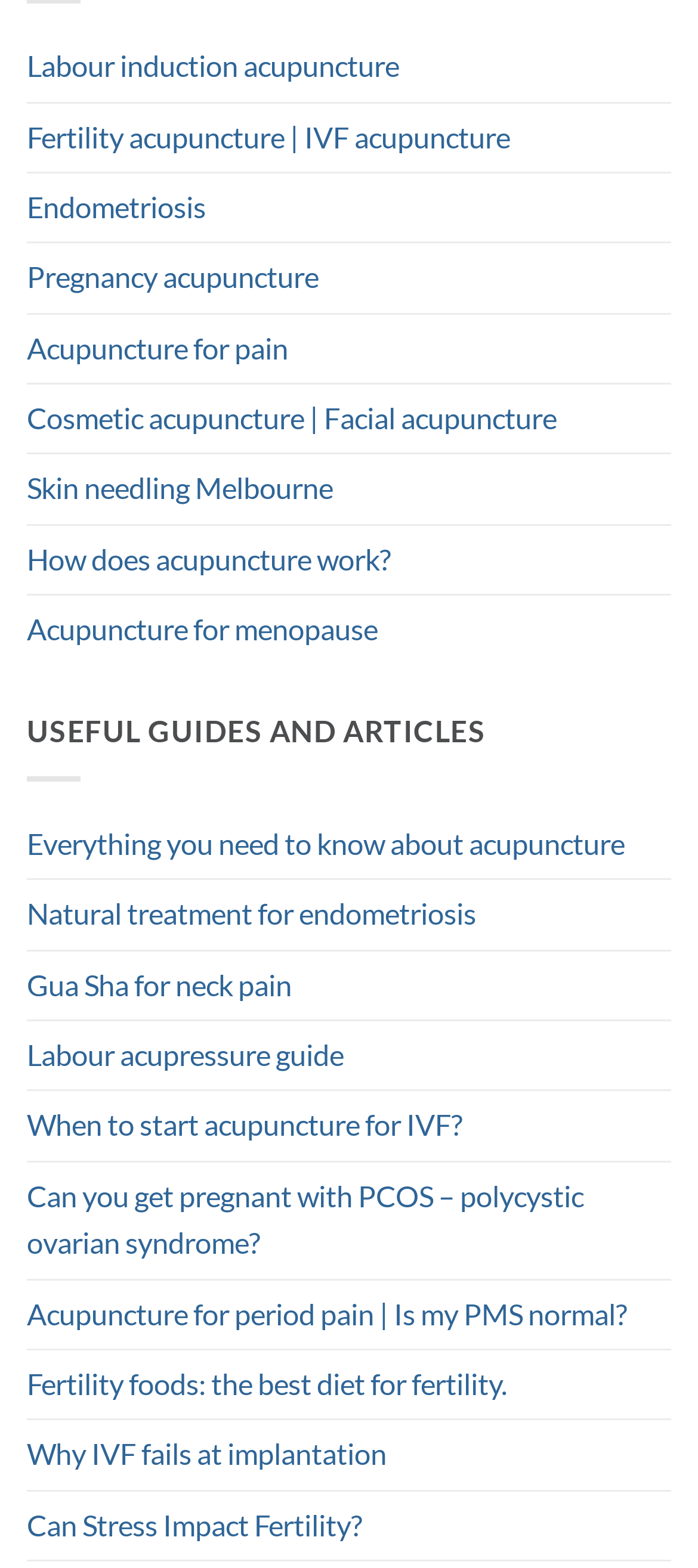Specify the bounding box coordinates of the element's region that should be clicked to achieve the following instruction: "Explore how acupuncture works". The bounding box coordinates consist of four float numbers between 0 and 1, in the format [left, top, right, bottom].

[0.038, 0.335, 0.559, 0.379]